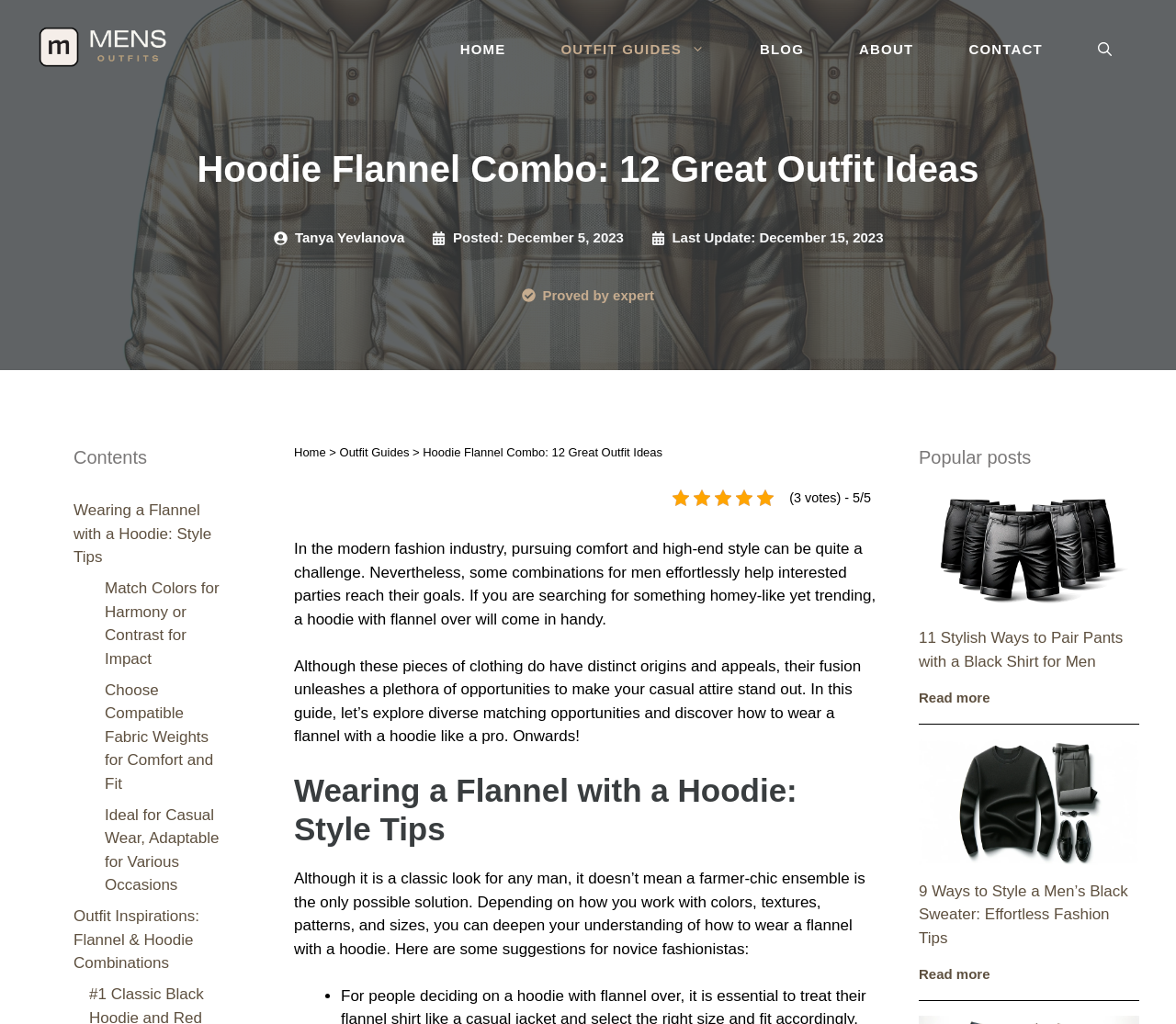Determine the bounding box coordinates of the clickable element to complete this instruction: "Open the search". Provide the coordinates in the format of four float numbers between 0 and 1, [left, top, right, bottom].

[0.91, 0.026, 0.969, 0.071]